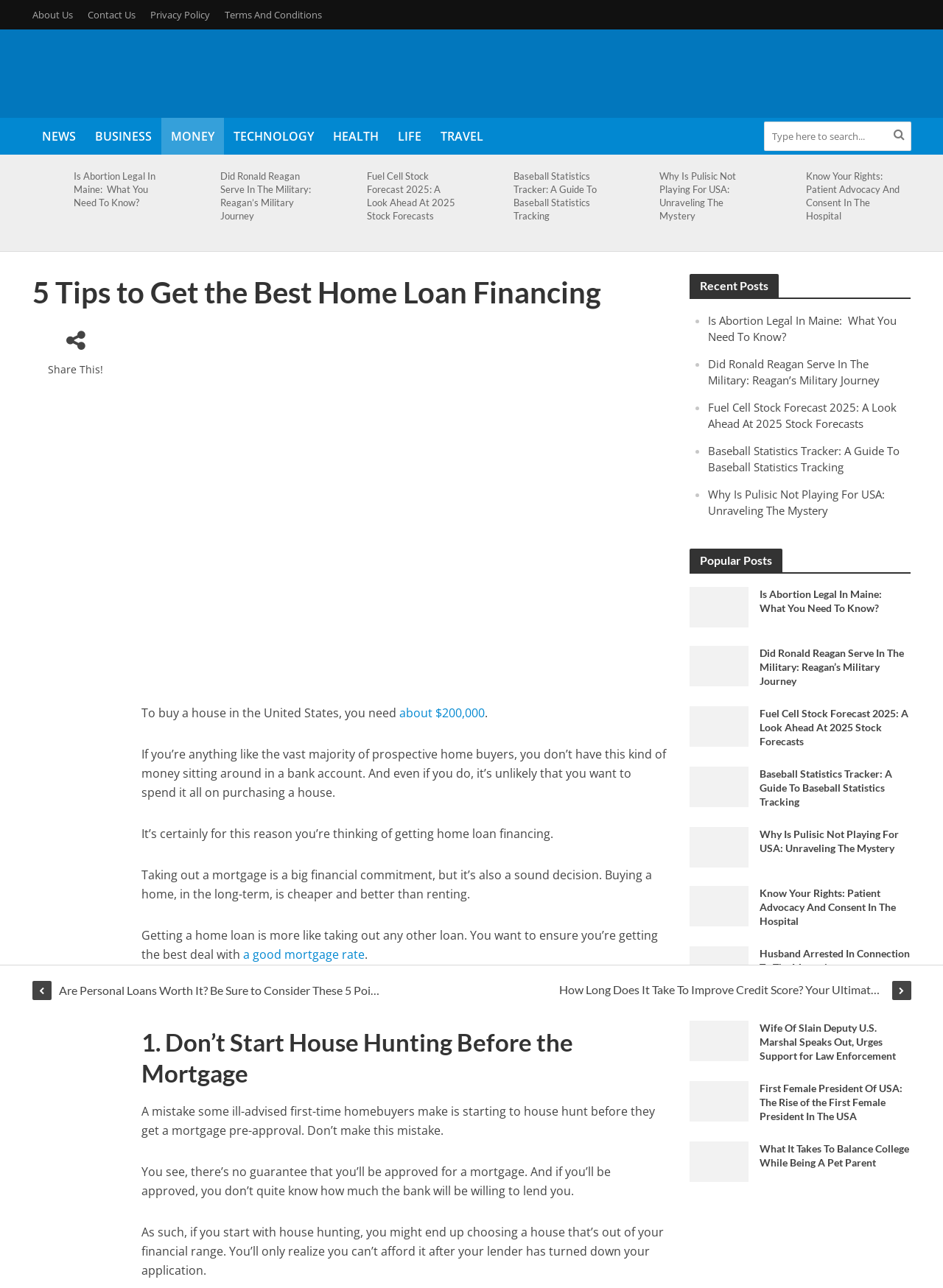Please provide the main heading of the webpage content.

5 Tips to Get the Best Home Loan Financing